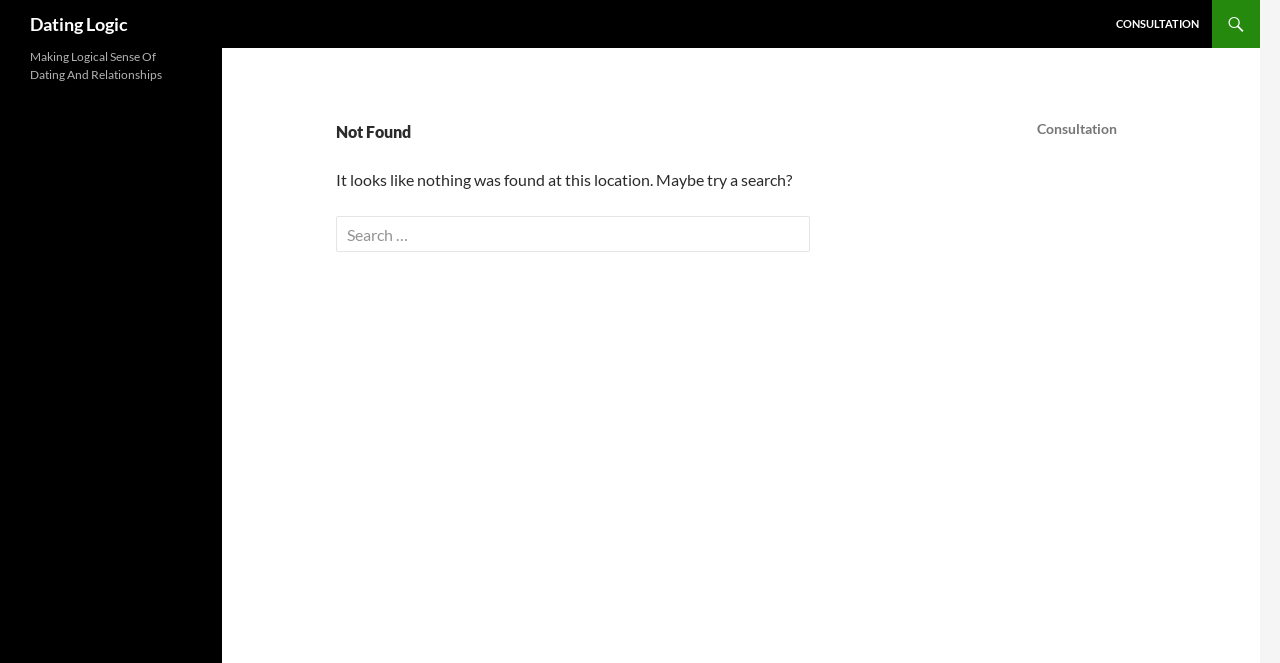What is the purpose of the search box?
Kindly offer a detailed explanation using the data available in the image.

The search box is located below the 'Not Found' heading and has a label 'Search for:', indicating that it is used to search for something on the website.